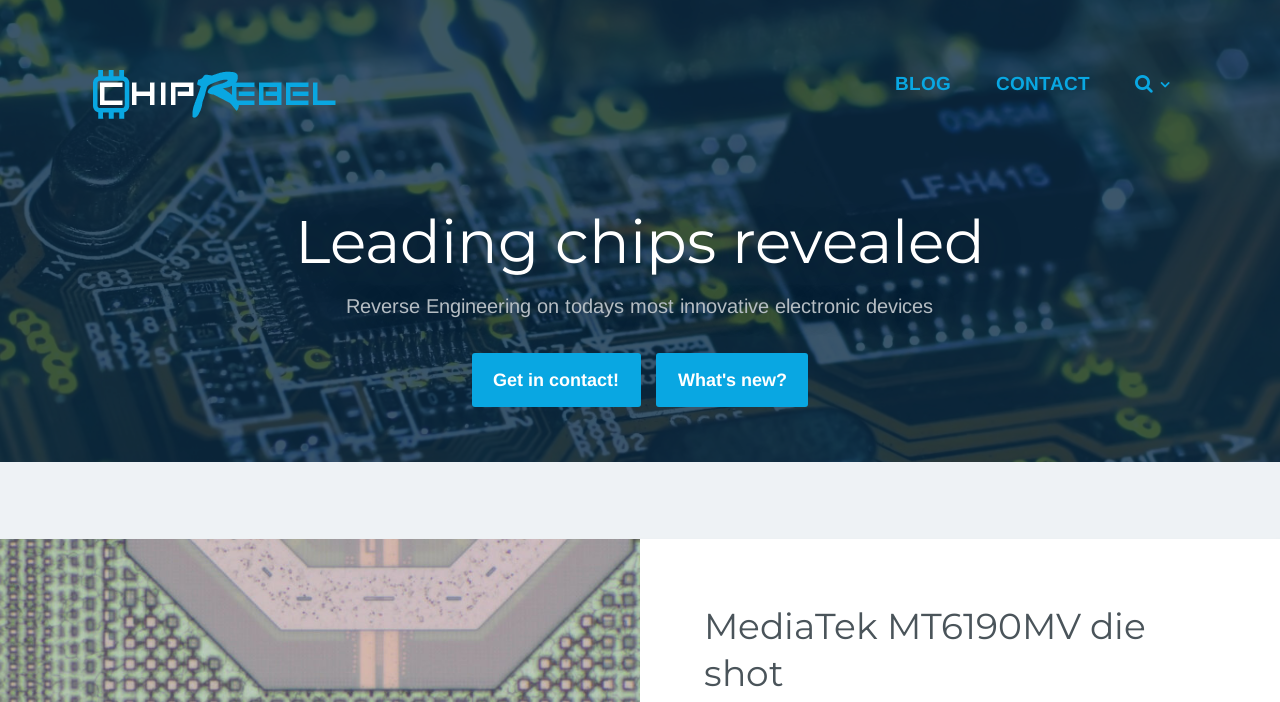How many sections are there below the menu?
Examine the image and give a concise answer in one word or a short phrase.

4